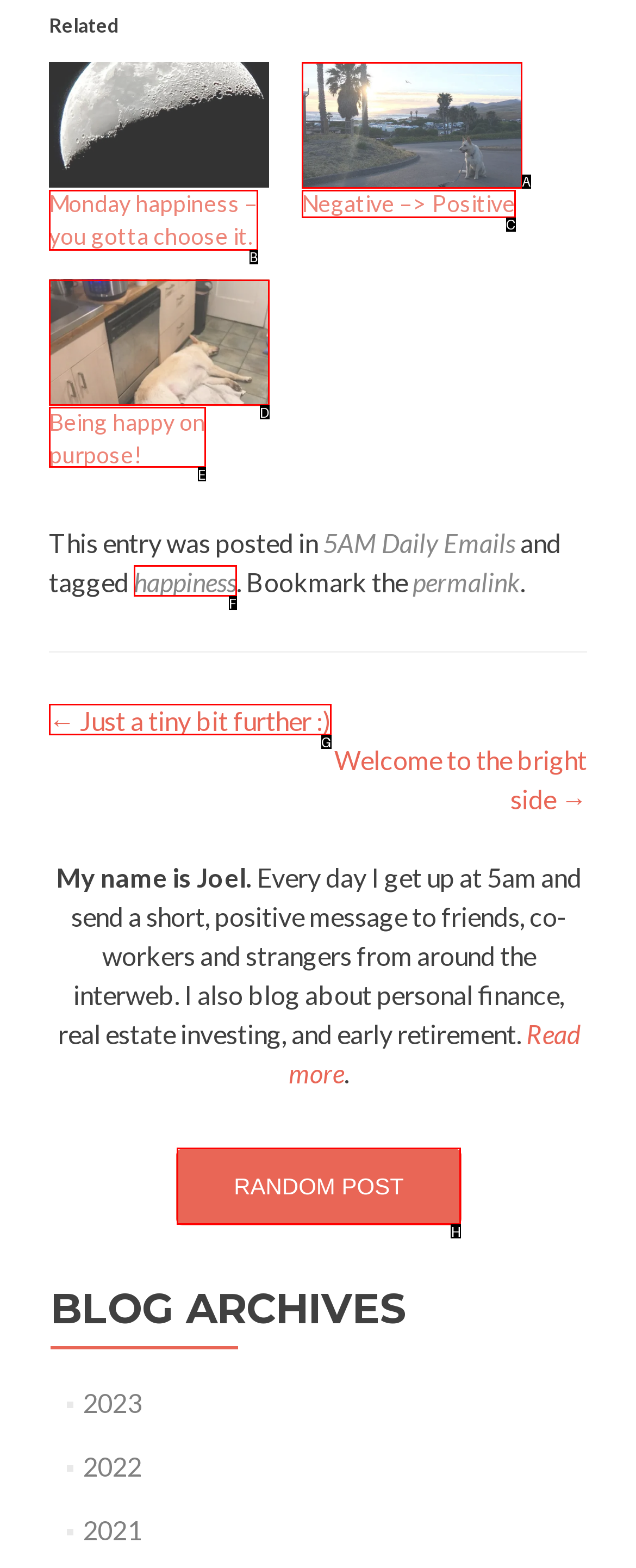Match the HTML element to the description: alt="Fox Rothschild LLP logo". Answer with the letter of the correct option from the provided choices.

None